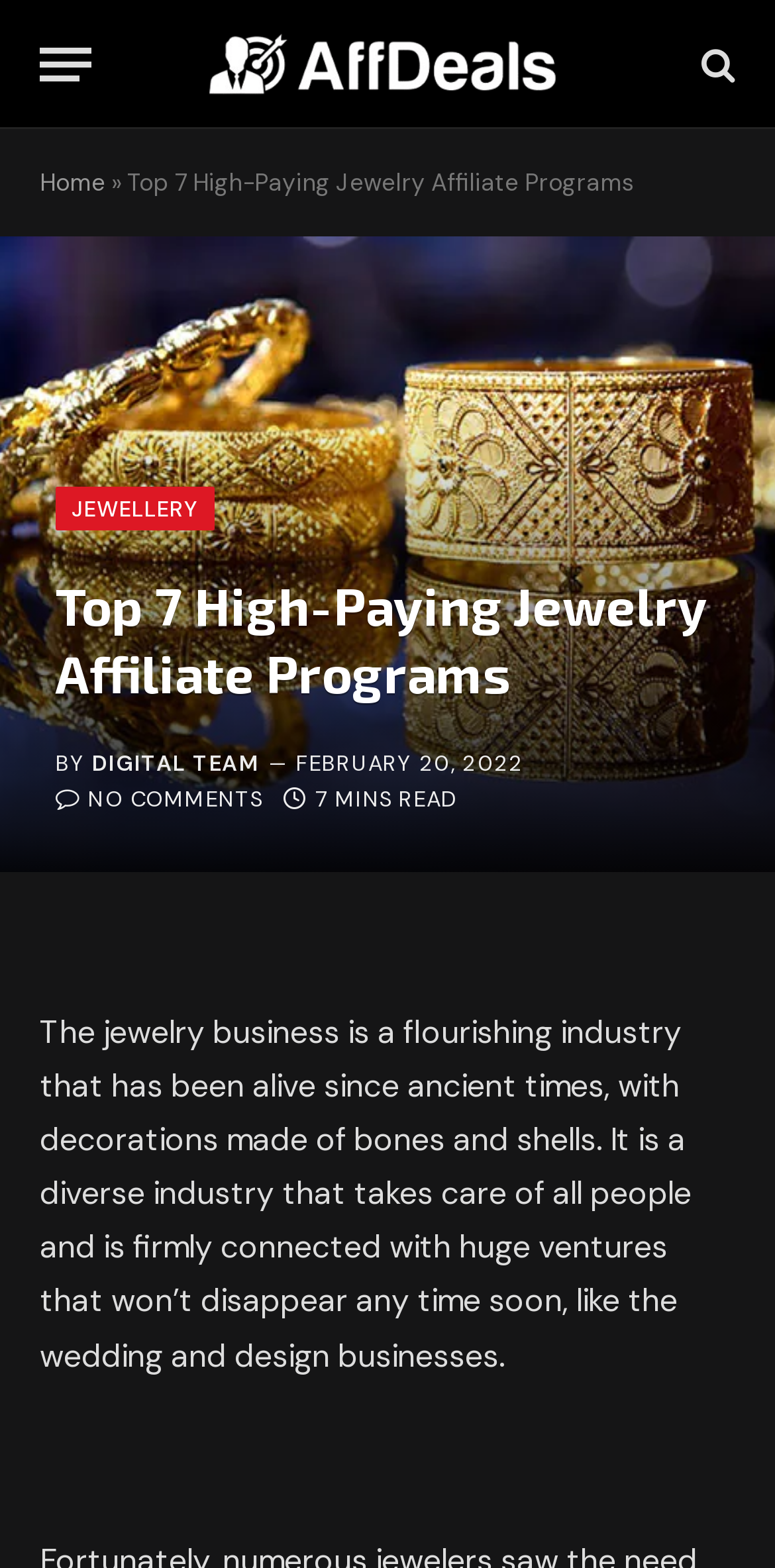Please identify the bounding box coordinates of the clickable area that will fulfill the following instruction: "Click the menu button". The coordinates should be in the format of four float numbers between 0 and 1, i.e., [left, top, right, bottom].

[0.051, 0.013, 0.118, 0.07]